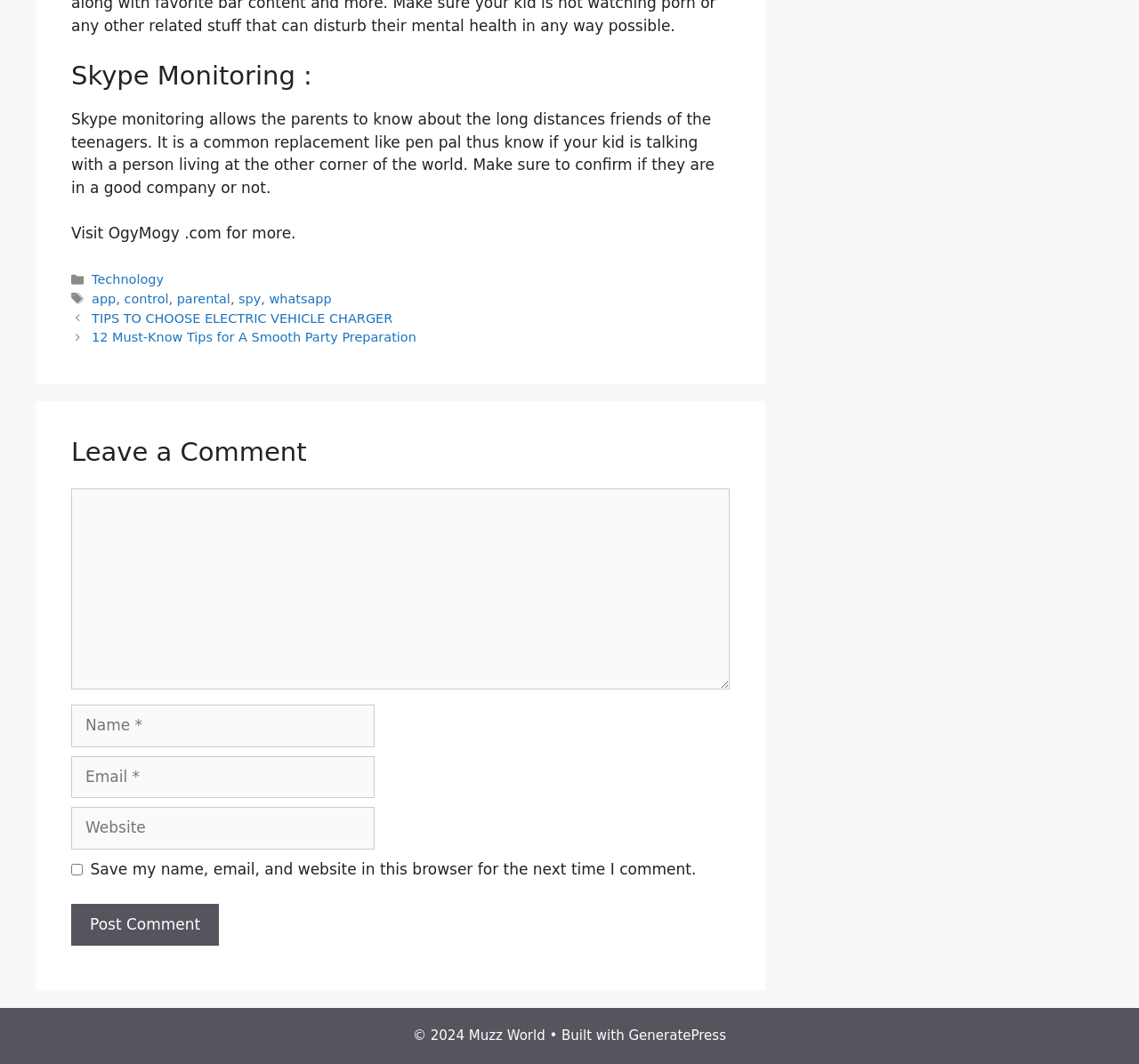Please identify the bounding box coordinates of the element's region that should be clicked to execute the following instruction: "Contact Us". The bounding box coordinates must be four float numbers between 0 and 1, i.e., [left, top, right, bottom].

None